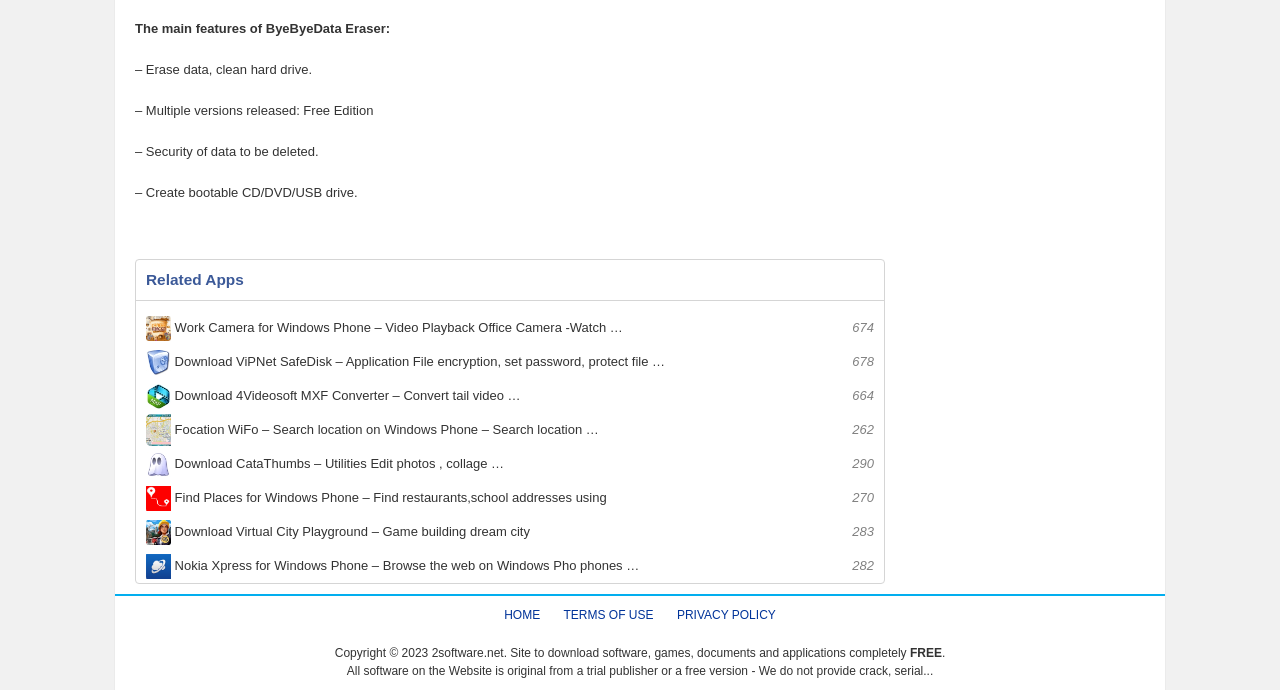Identify the coordinates of the bounding box for the element that must be clicked to accomplish the instruction: "Click on 'TERMS OF USE'".

[0.44, 0.878, 0.511, 0.904]